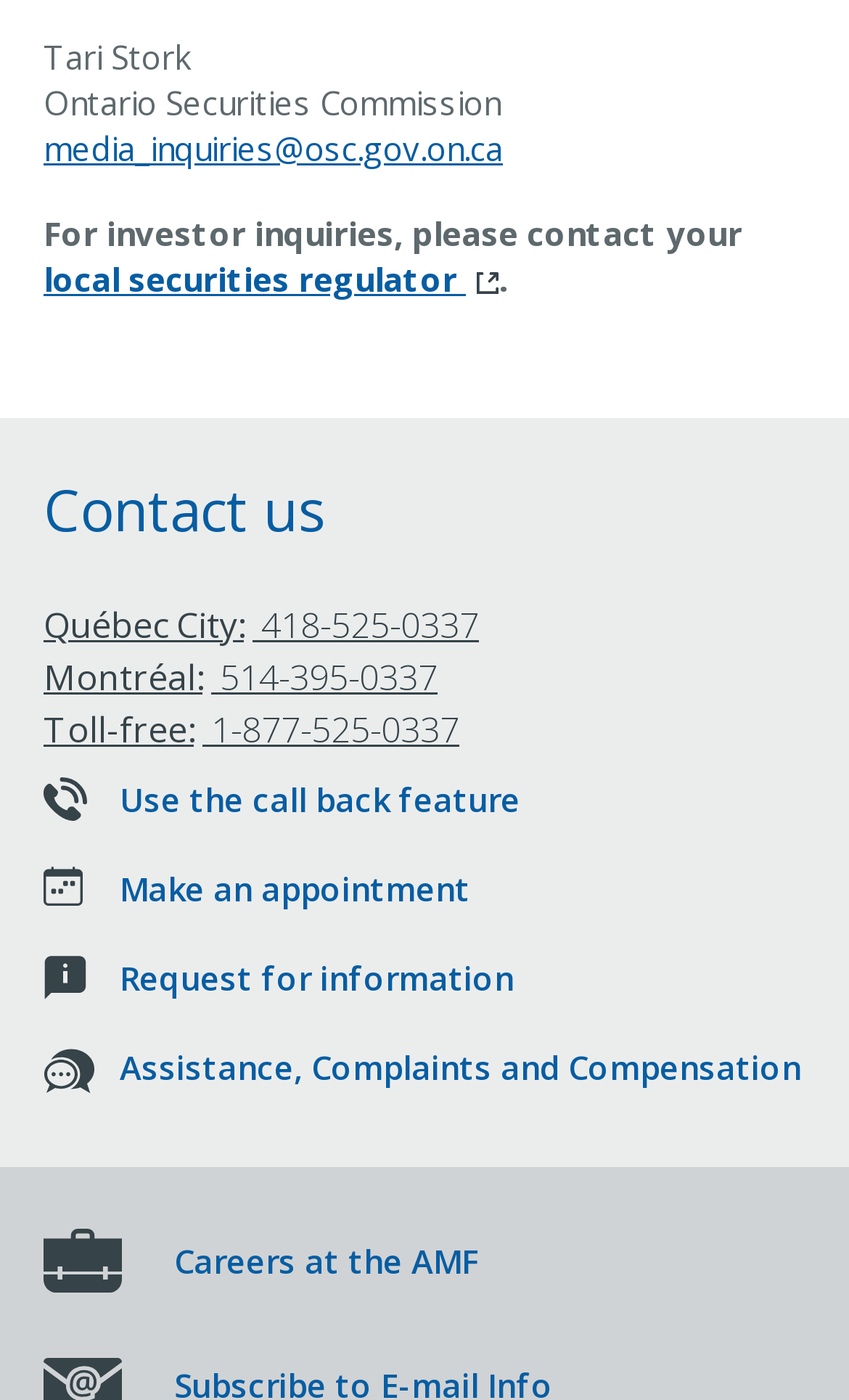How many links are available under 'Contact us'?
Kindly offer a comprehensive and detailed response to the question.

The webpage lists seven links under the 'Contact us' heading: 'Contact us', Québec City, Montréal, Toll-free, Use the call back feature, Make an appointment, and Request for information.